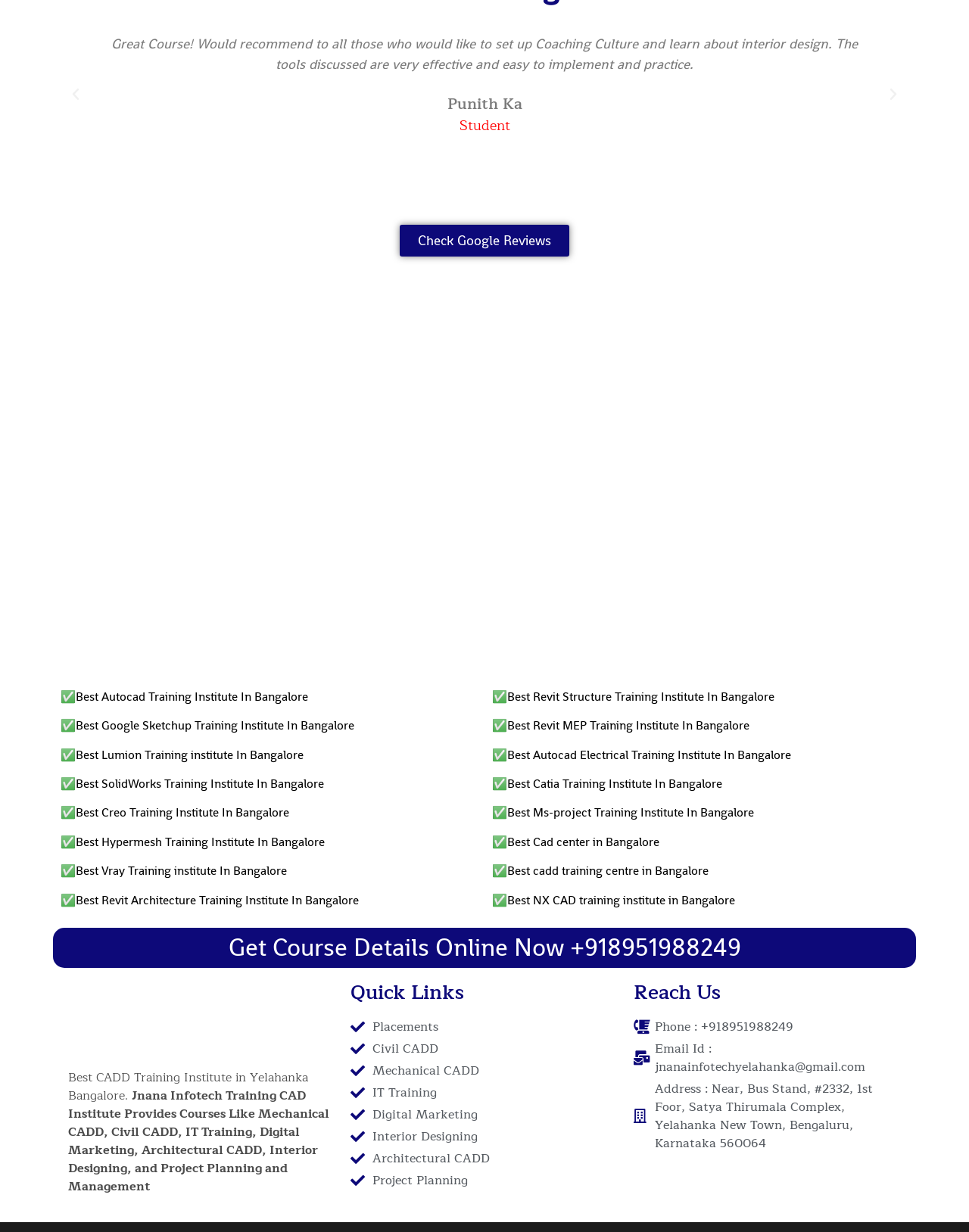Determine the bounding box for the UI element as described: "Check Google Reviews". The coordinates should be represented as four float numbers between 0 and 1, formatted as [left, top, right, bottom].

[0.408, 0.208, 0.592, 0.233]